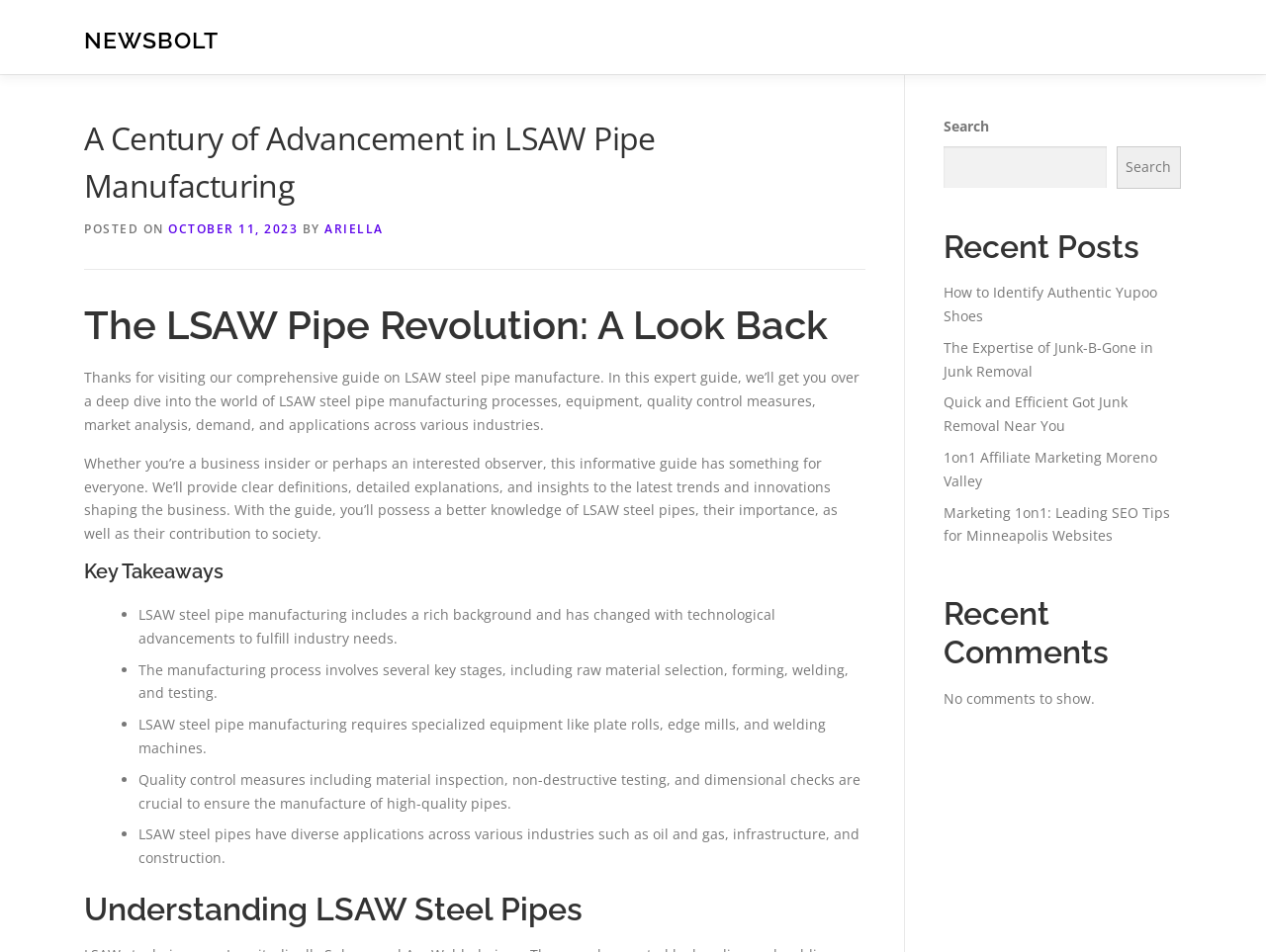Please identify the bounding box coordinates of where to click in order to follow the instruction: "Check the recent posts".

[0.745, 0.24, 0.933, 0.28]